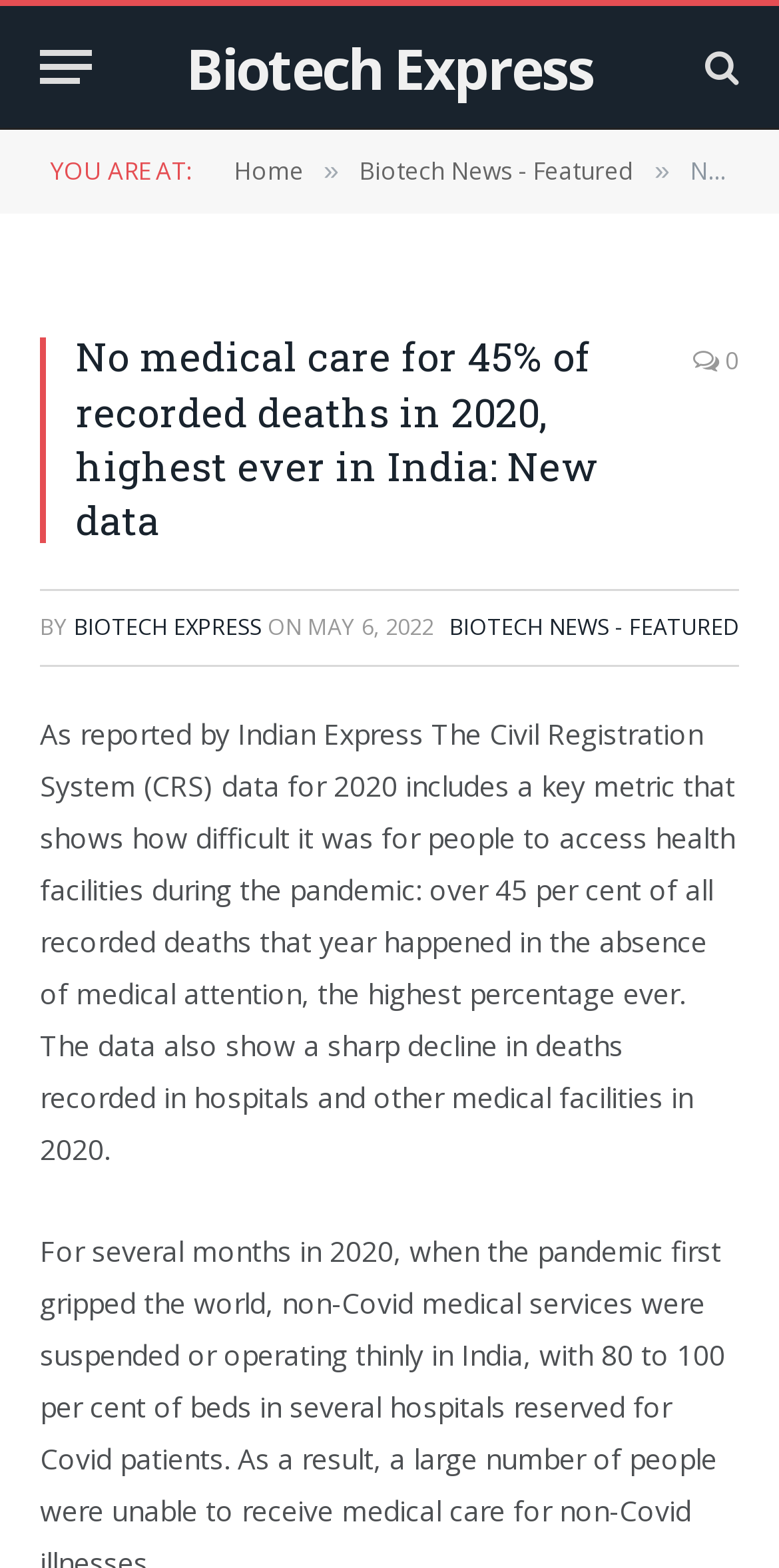Locate the bounding box coordinates of the element to click to perform the following action: 'Visit the Biotech Express homepage'. The coordinates should be given as four float values between 0 and 1, in the form of [left, top, right, bottom].

[0.238, 0.016, 0.762, 0.069]